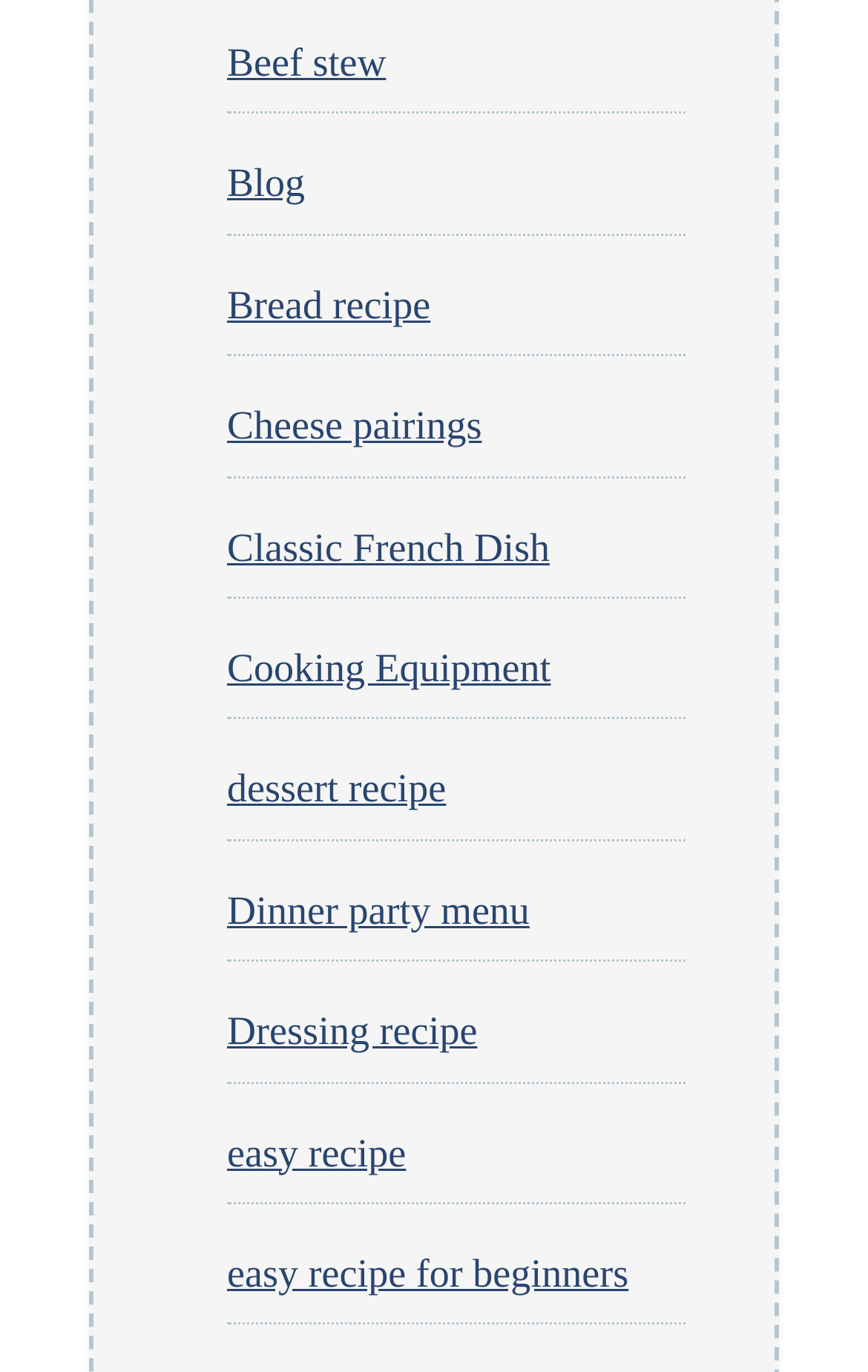What is the last link on the webpage? Refer to the image and provide a one-word or short phrase answer.

easy recipe for beginners